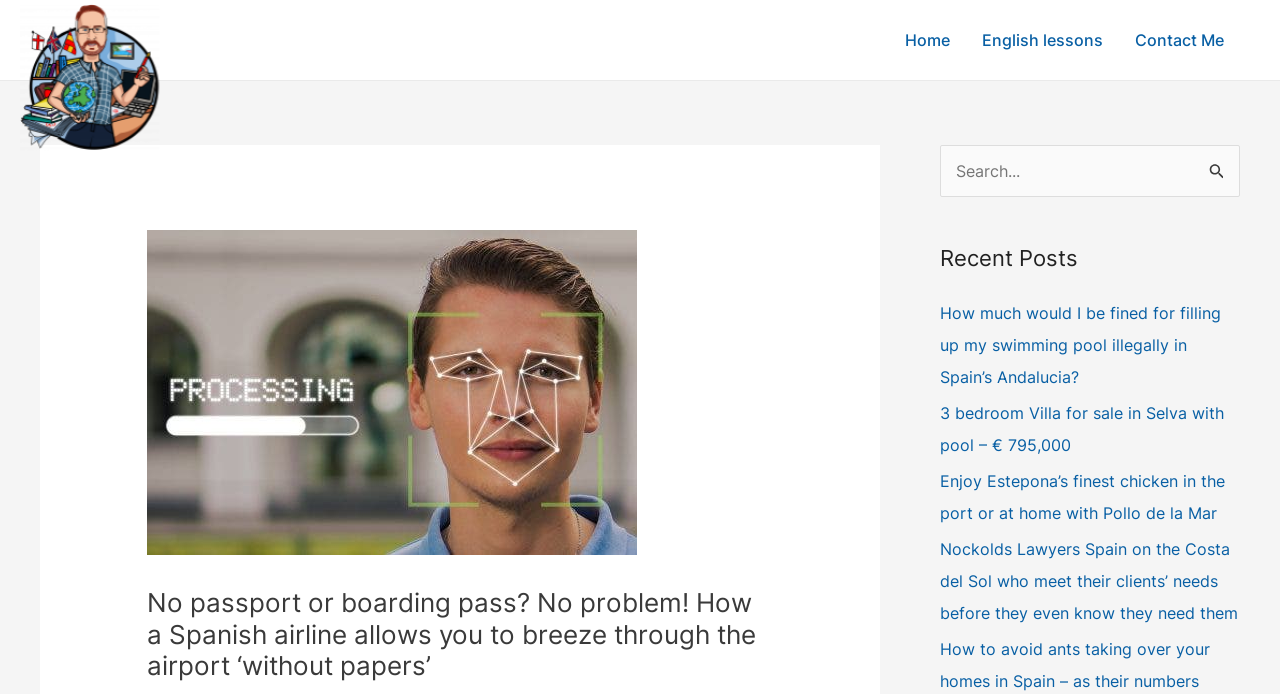Can you pinpoint the bounding box coordinates for the clickable element required for this instruction: "Read recent post about filling up swimming pool illegally in Spain’s Andalucia"? The coordinates should be four float numbers between 0 and 1, i.e., [left, top, right, bottom].

[0.734, 0.437, 0.954, 0.558]